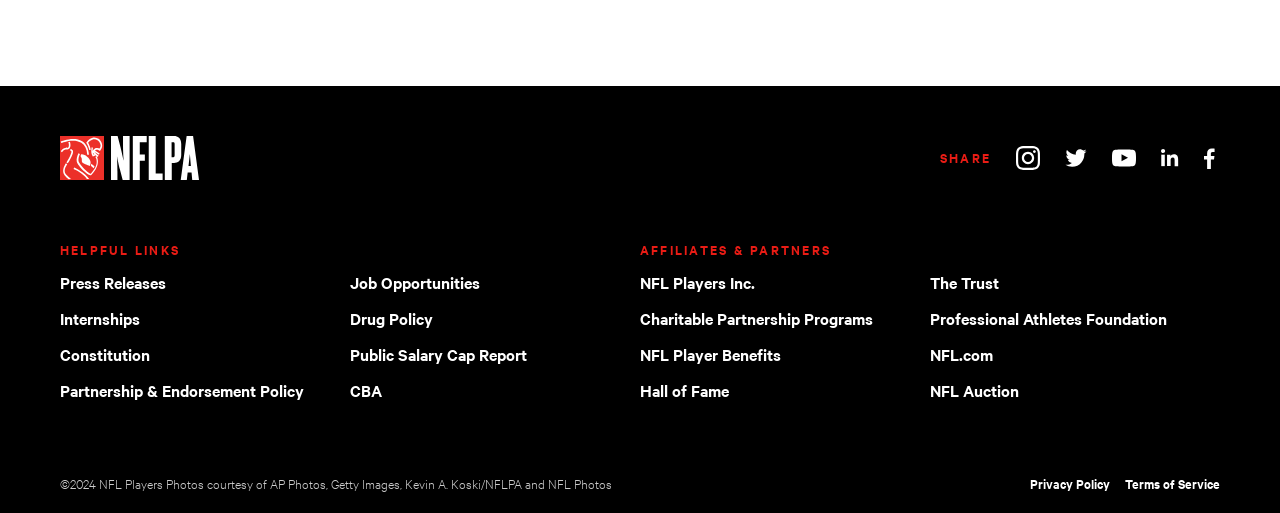What is the 'AFFILIATES & PARTNERS' section about?
Please look at the screenshot and answer in one word or a short phrase.

NFL affiliates and partners